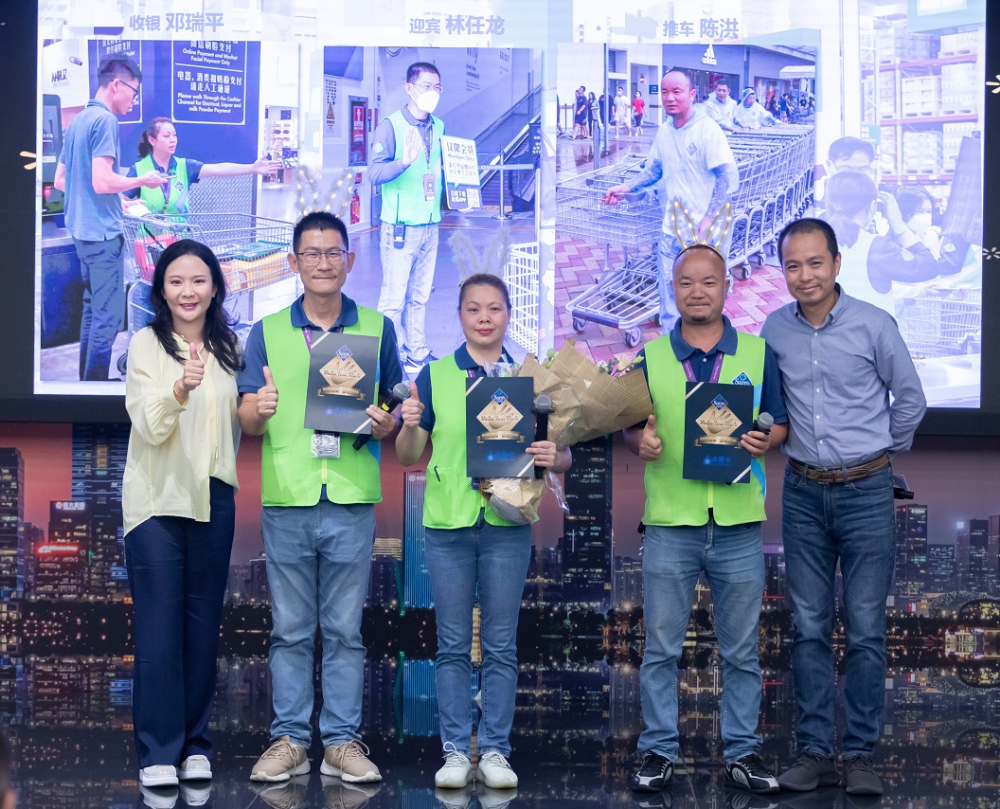Use a single word or phrase to answer this question: 
What is the mood of the atmosphere?

Appreciation and celebration